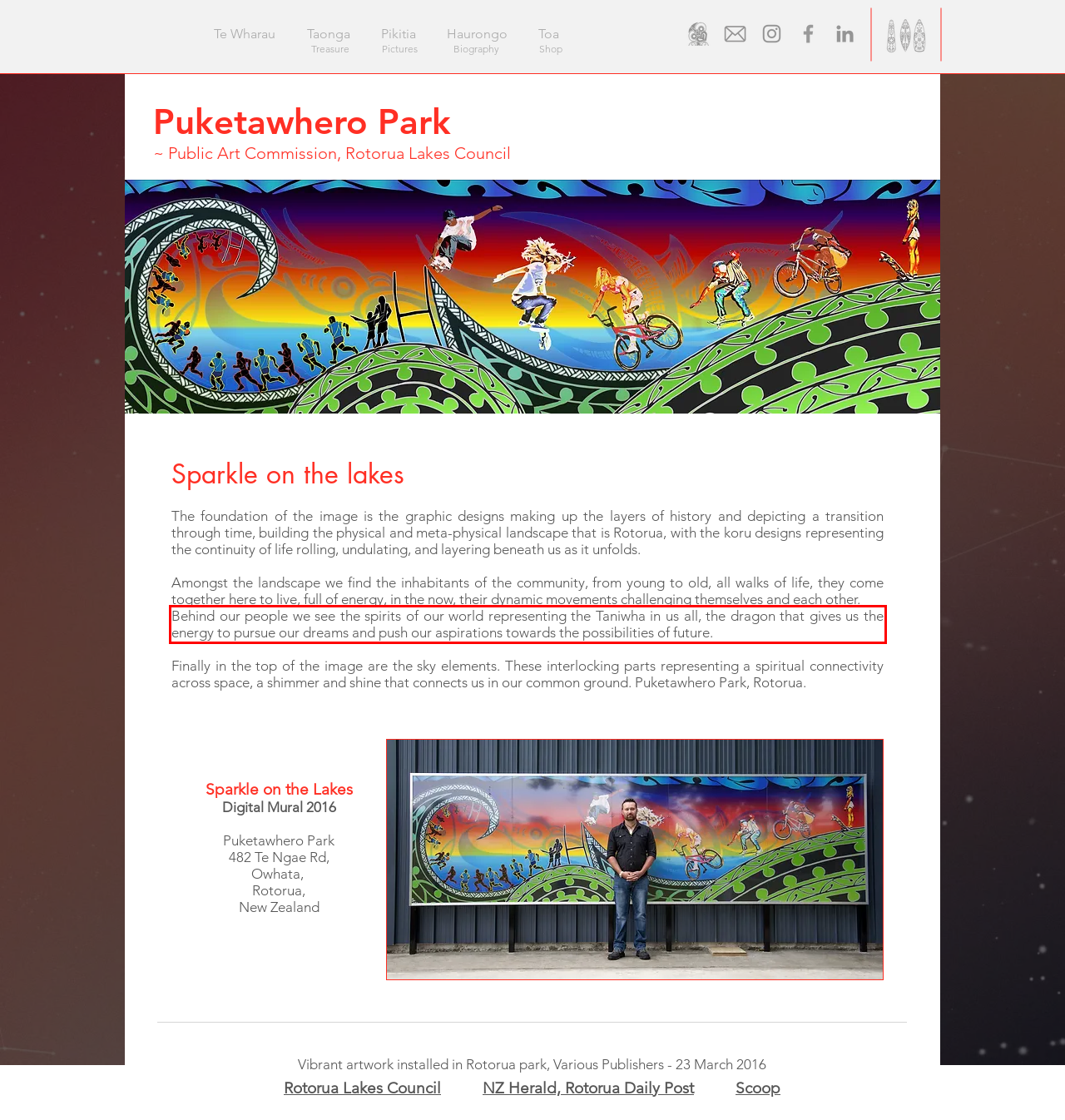You have a webpage screenshot with a red rectangle surrounding a UI element. Extract the text content from within this red bounding box.

Behind our people we see the spirits of our world representing the Taniwha in us all, the dragon that gives us the energy to pursue our dreams and push our aspirations towards the possibilities of future.